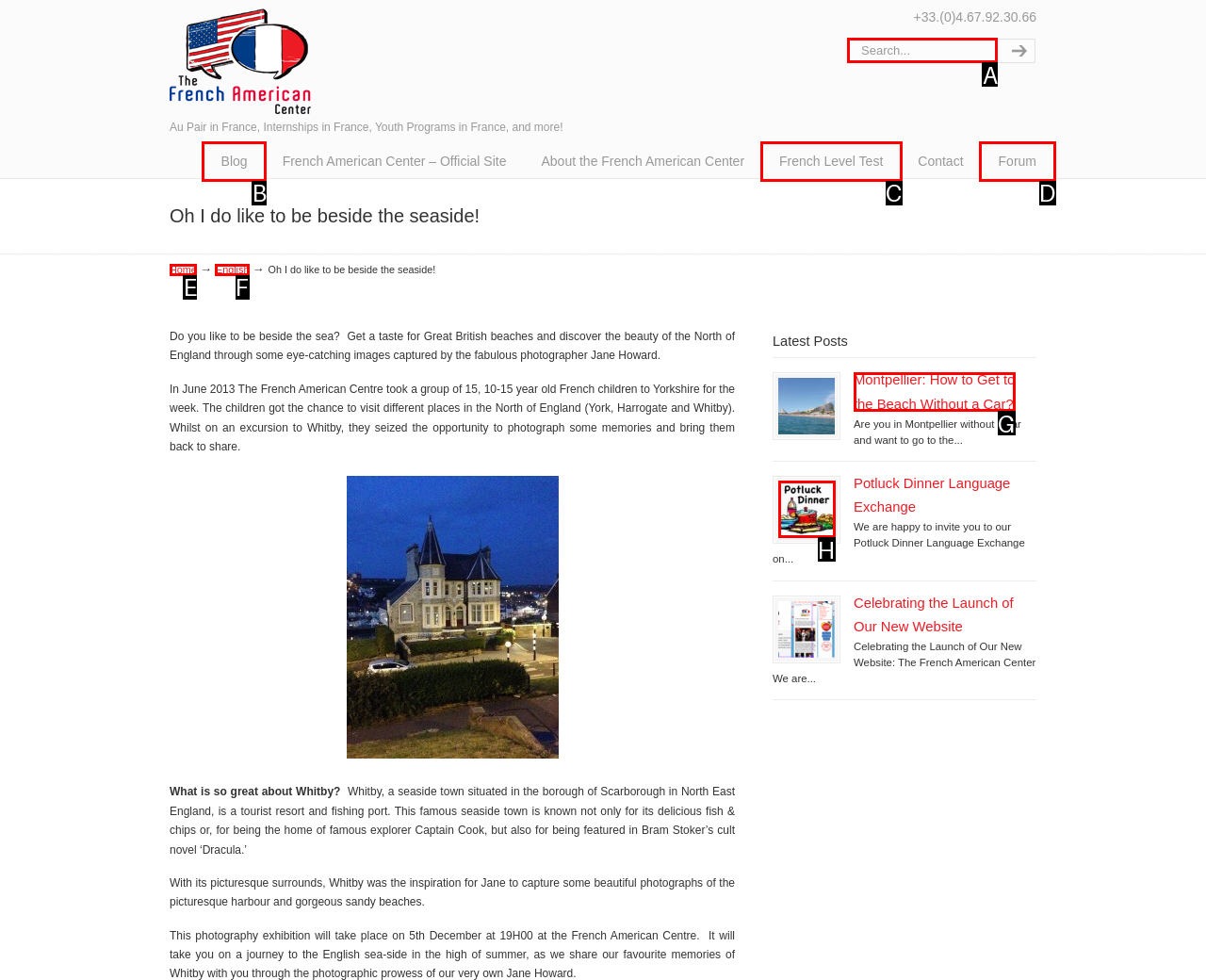Tell me which letter I should select to achieve the following goal: Search for something
Answer with the corresponding letter from the provided options directly.

A